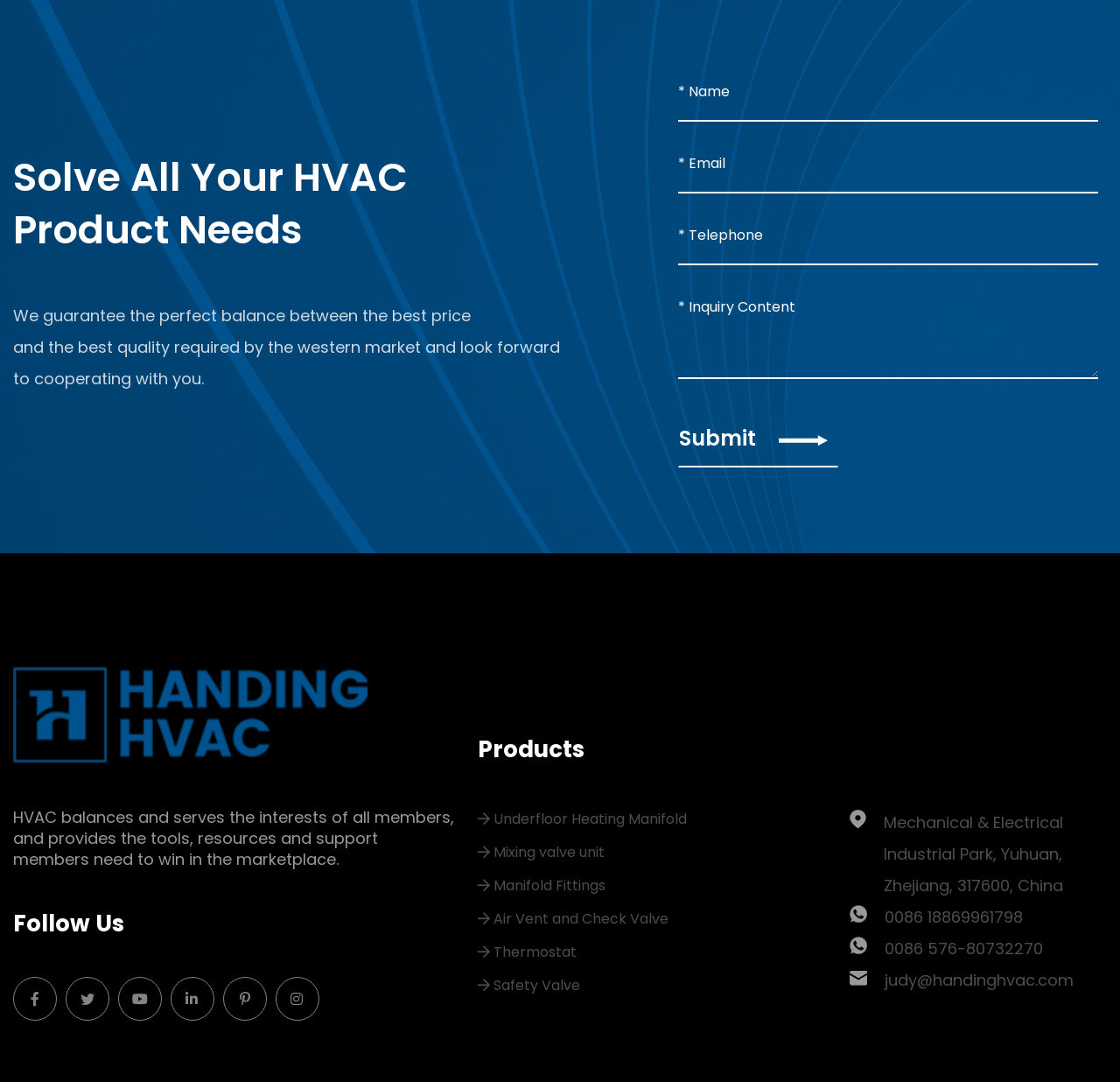What is the company's goal?
Based on the screenshot, respond with a single word or phrase.

Balance between price and quality